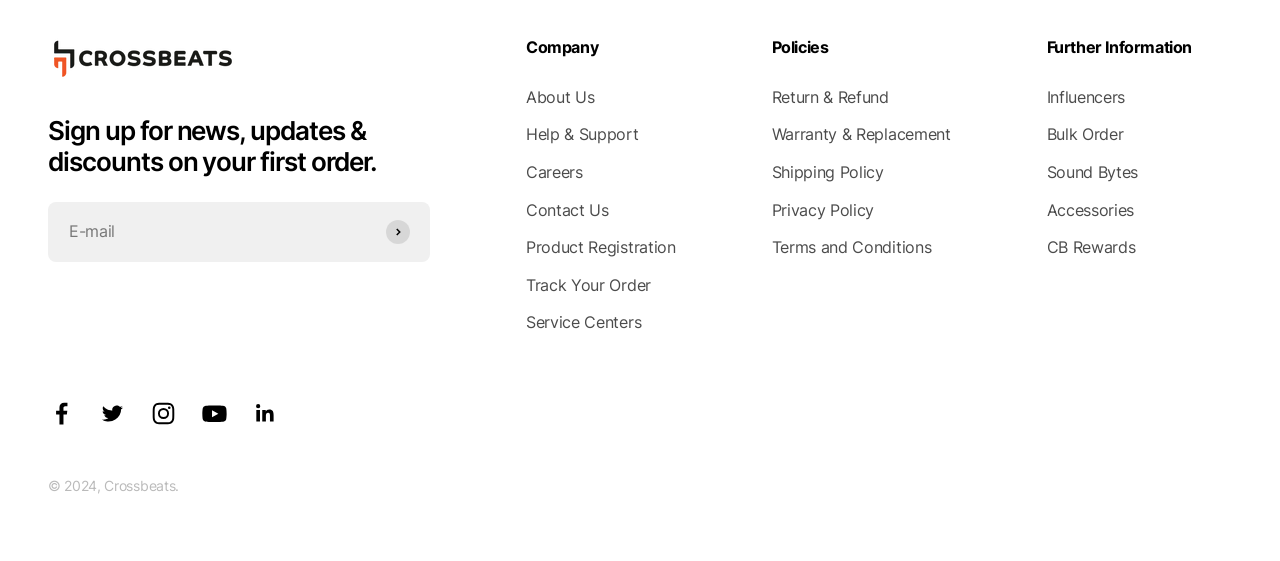Please answer the following question using a single word or phrase: 
What is the copyright year of Crossbeats?

2024